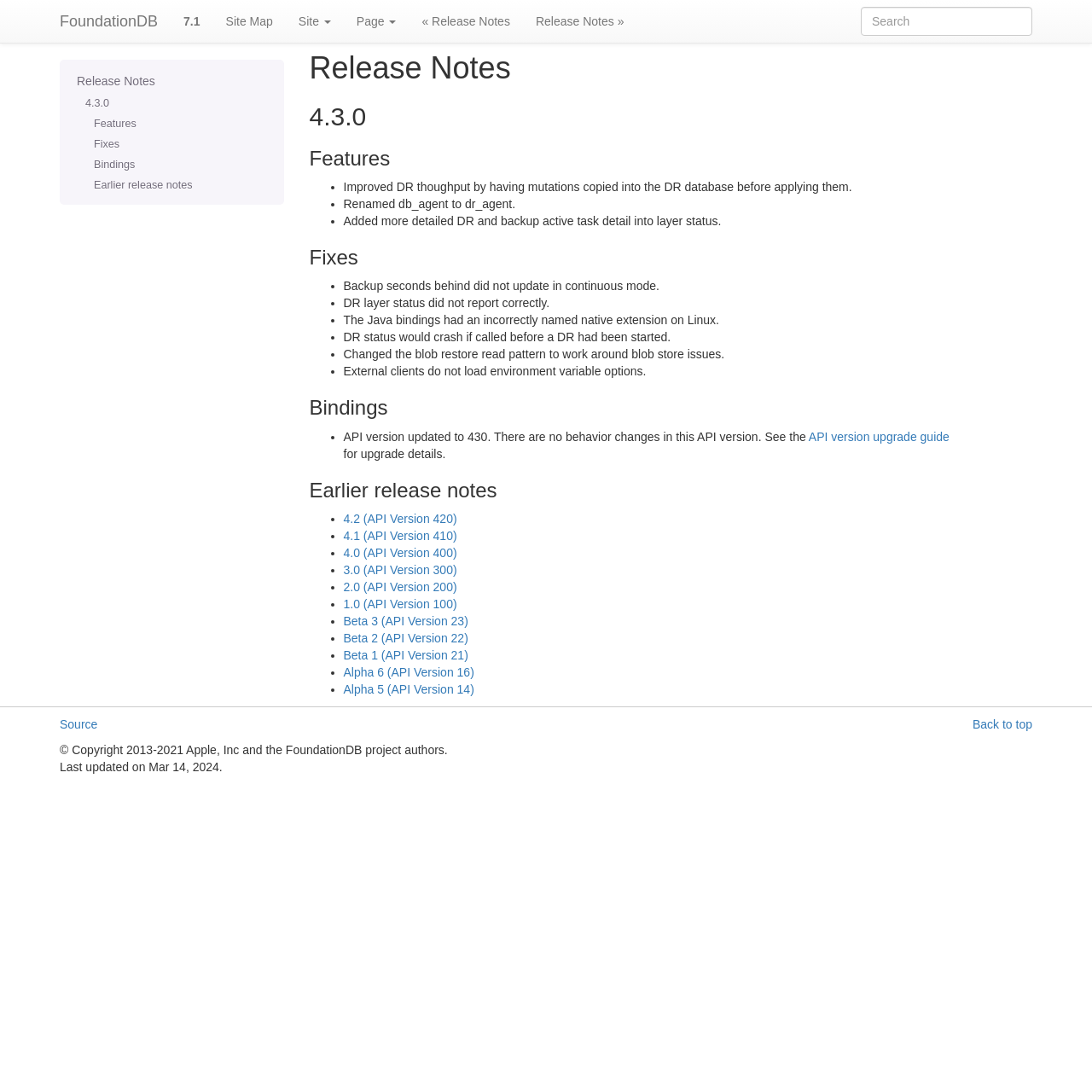Please identify the bounding box coordinates of the region to click in order to complete the task: "View API version upgrade guide". The coordinates must be four float numbers between 0 and 1, specified as [left, top, right, bottom].

[0.74, 0.394, 0.869, 0.406]